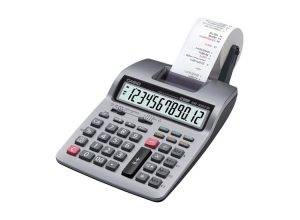What is the purpose of the two-color printing?
Using the image, provide a detailed and thorough answer to the question.

According to the caption, the two-color printing (black and red) helps in distinguishing between different types of entries, enhancing clarity in financial calculations and documentation.